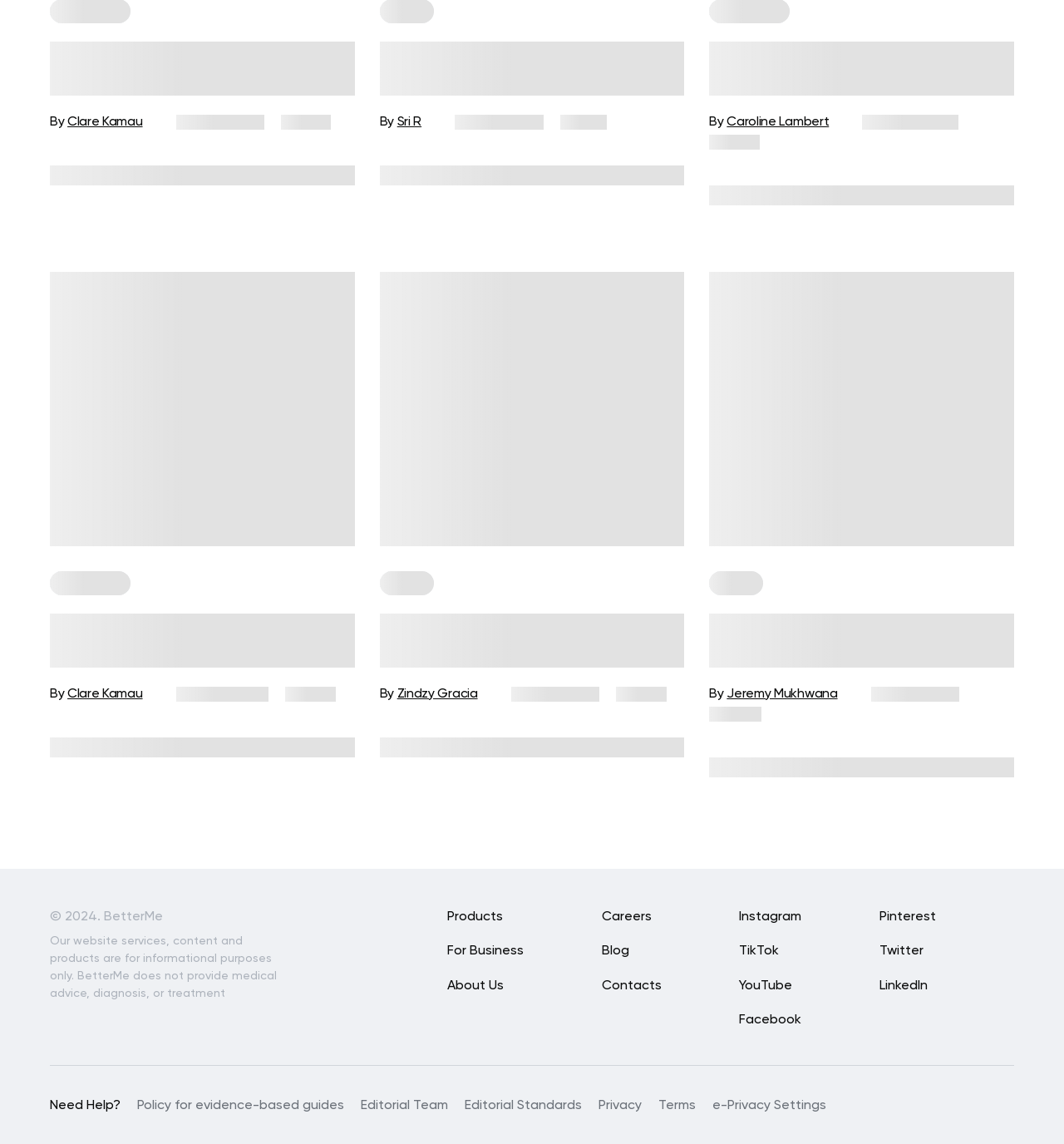Find the bounding box coordinates of the element's region that should be clicked in order to follow the given instruction: "Click the 'Post a reply' button". The coordinates should consist of four float numbers between 0 and 1, i.e., [left, top, right, bottom].

None